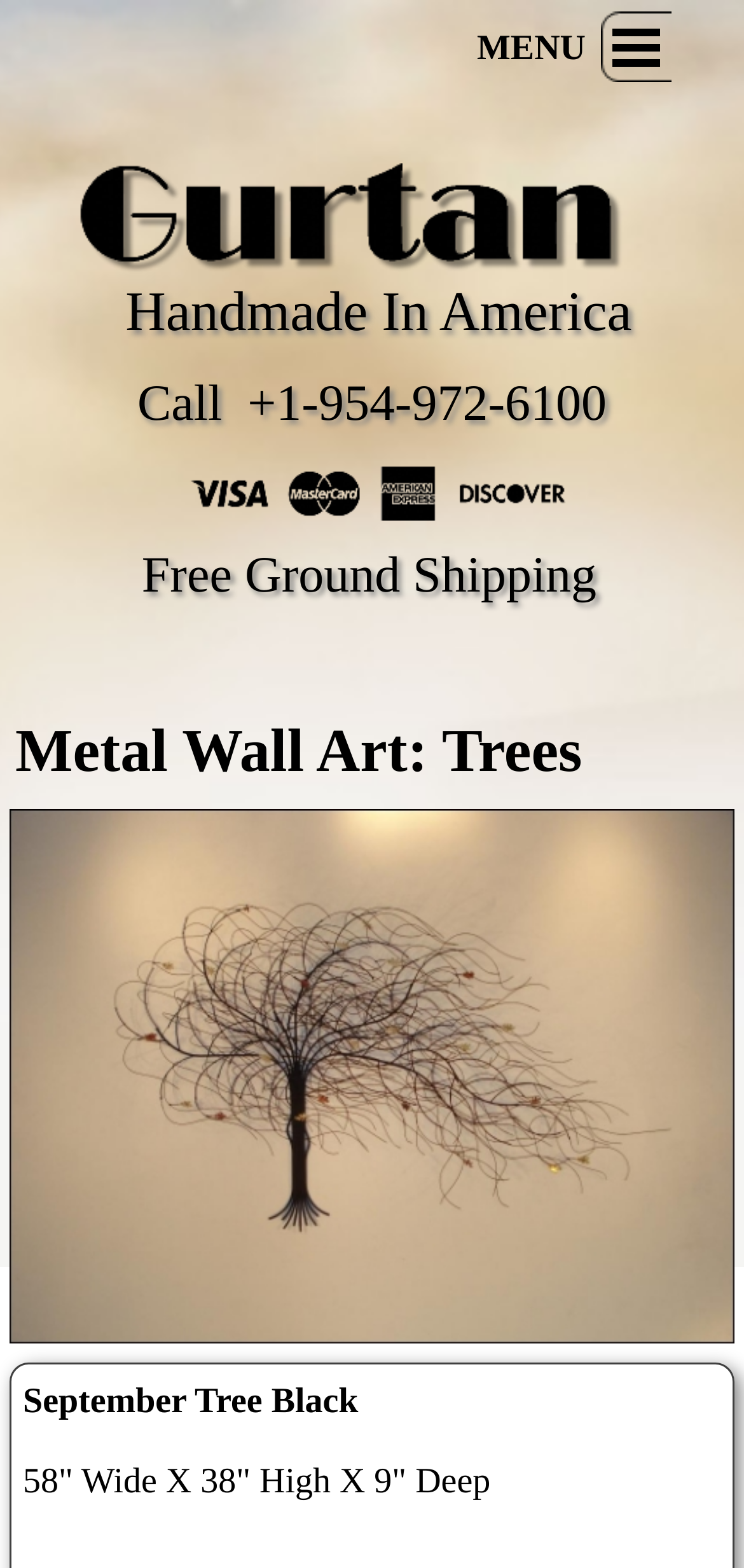Please study the image and answer the question comprehensively:
Is there a phone number to call?

I can see a link 'Call +1-954-972-6100' which suggests that there is a phone number to call, and the static text 'Call  +1-954-972-6100' confirms this.